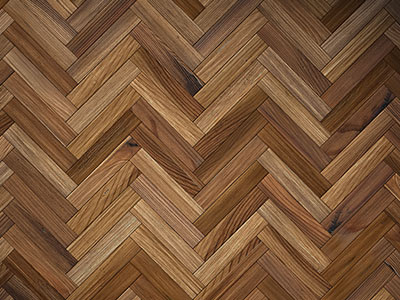Give a detailed account of everything present in the image.

This image showcases a beautifully installed herringbone parquet floor, characterized by its distinctive zigzag pattern formed by interlocking wooden planks. The rich brown tones of the wood create a warm and inviting atmosphere, making it an ideal choice for both residential and commercial interiors. Herringbone is celebrated for its ability to visually enhance spaces, often making them appear larger and more elongated depending on the direction of installation. This flooring style perfectly marries classic elegance with modern aesthetics, reflecting the versatility often sought in contemporary home design. The precision in installation contributes to the overall beauty and durability of the floor, ensuring it remains a statement piece in any setting.